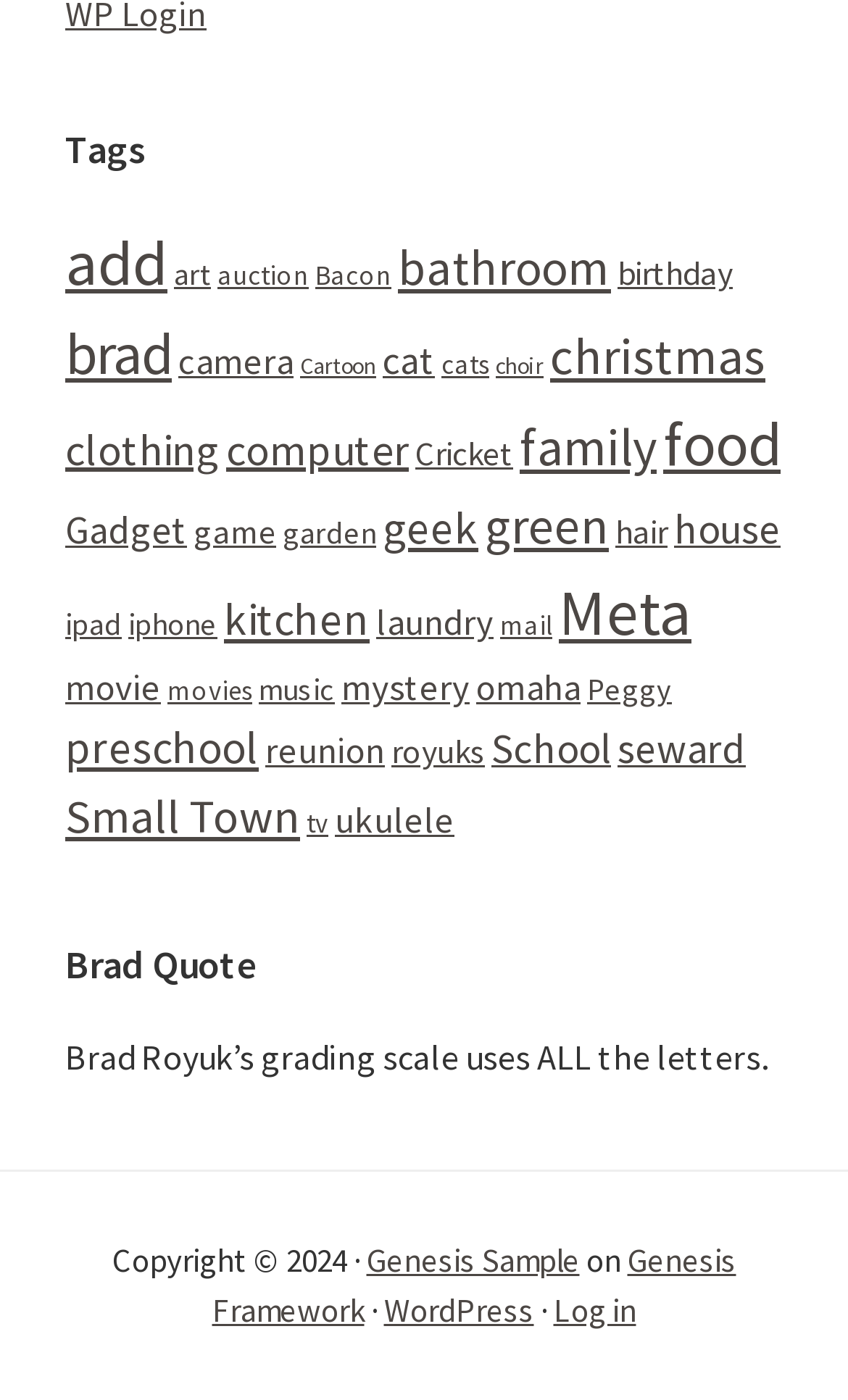How many tags are available?
Please provide a comprehensive answer based on the contents of the image.

I counted the number of links under the 'Tags' navigation menu, and there are 27 links, each representing a tag.